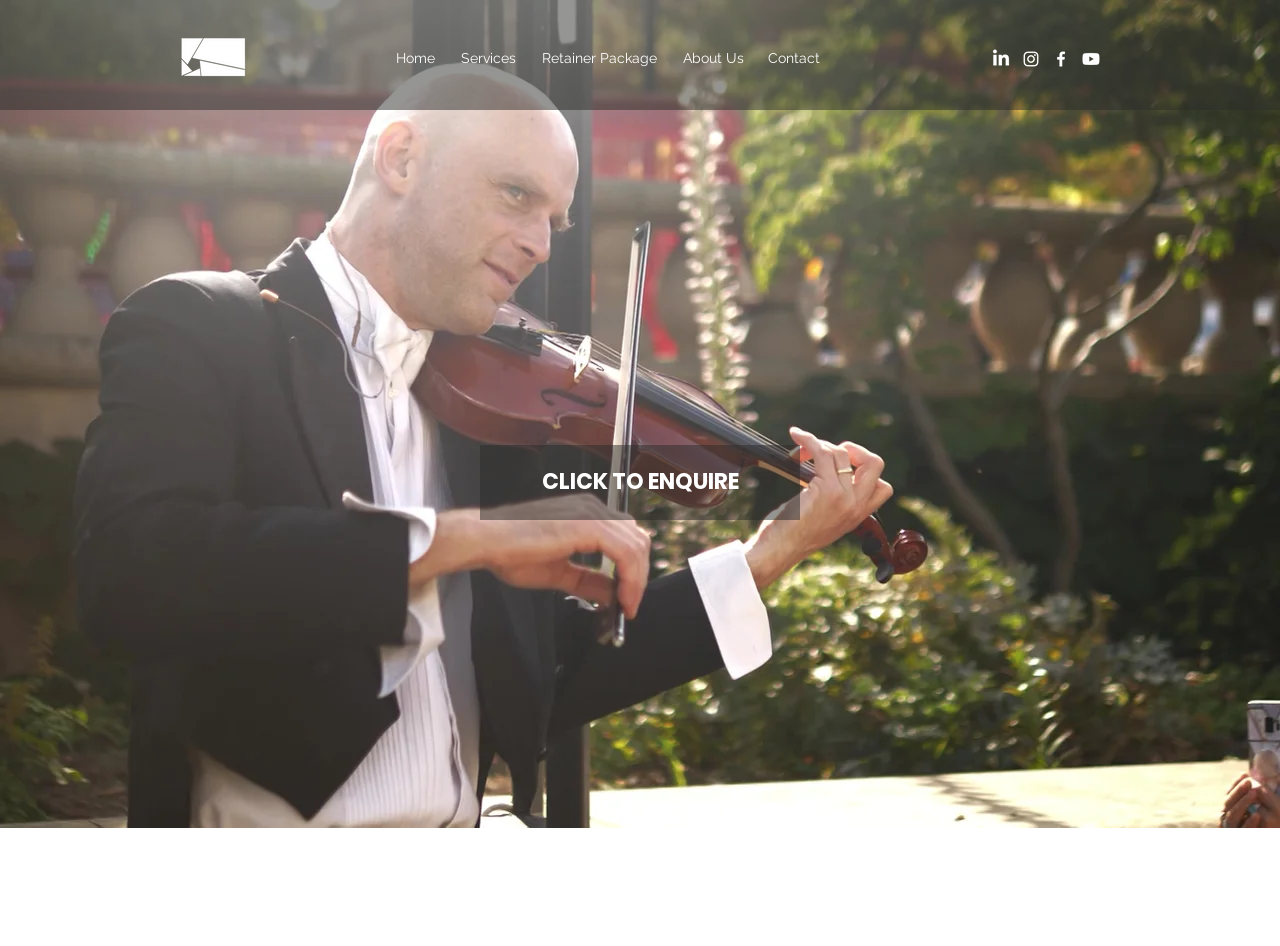Show the bounding box coordinates of the region that should be clicked to follow the instruction: "Click the Contact button."

[0.6, 0.057, 0.641, 0.068]